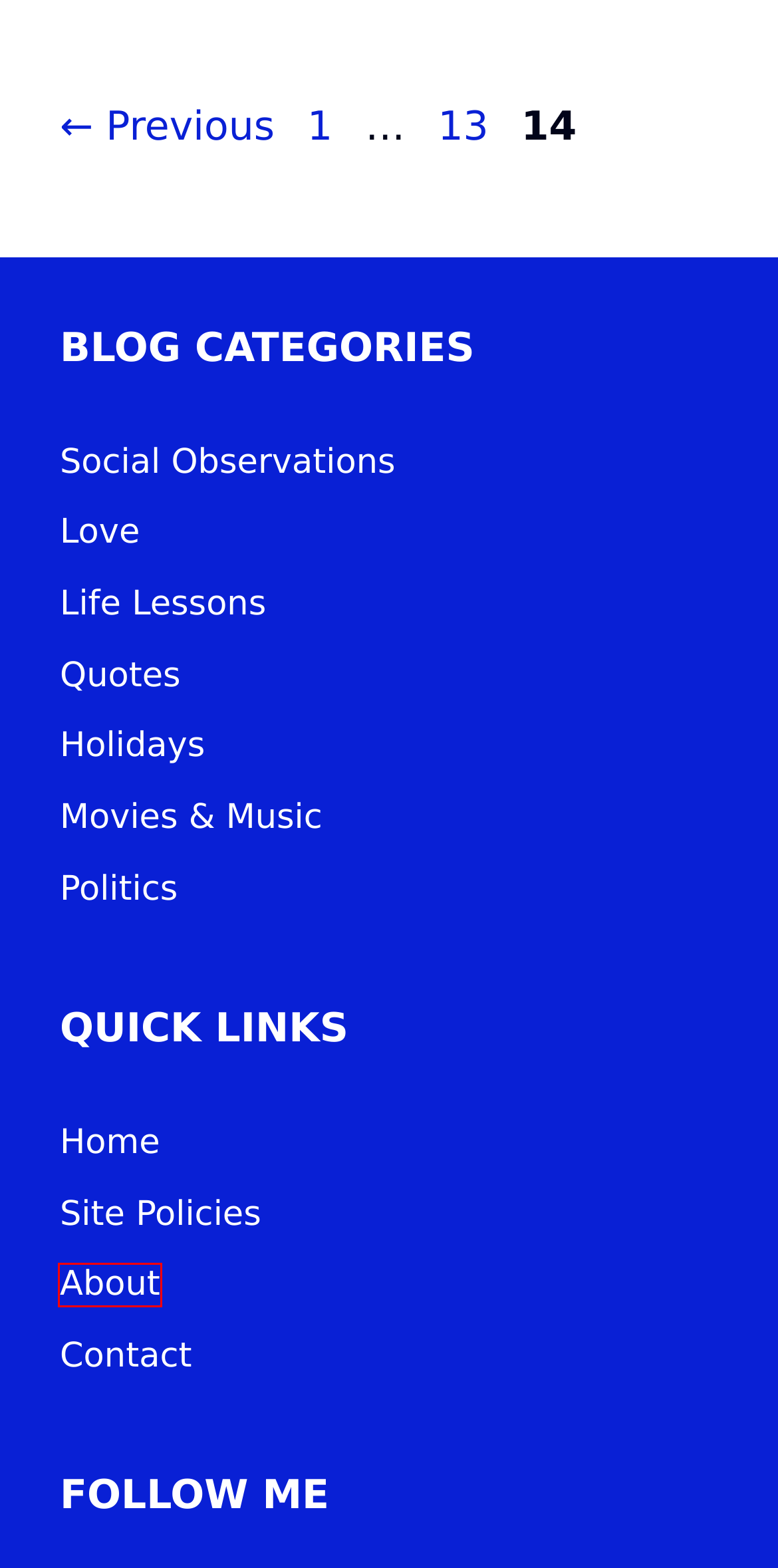You have a screenshot showing a webpage with a red bounding box highlighting an element. Choose the webpage description that best fits the new webpage after clicking the highlighted element. The descriptions are:
A. About – Janine Helligar
B. Politics – Janine Helligar
C. Site Policies – Janine Helligar
D. What’s in a name? – Janine Helligar
E. Love – Janine Helligar
F. A bull, a horse, and a fool – Janine Helligar
G. Holidays – Janine Helligar
H. Janine Helligar – Page 13 – observations of  an examined life…

A